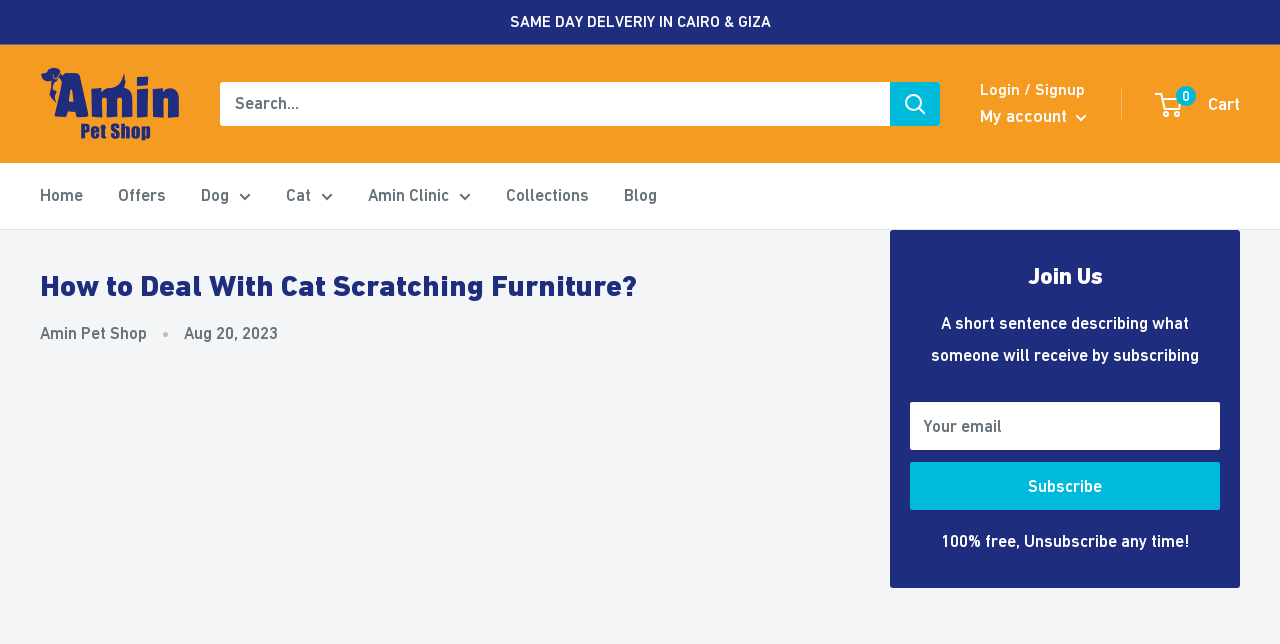Identify the bounding box coordinates for the UI element that matches this description: "Dog".

[0.157, 0.279, 0.196, 0.329]